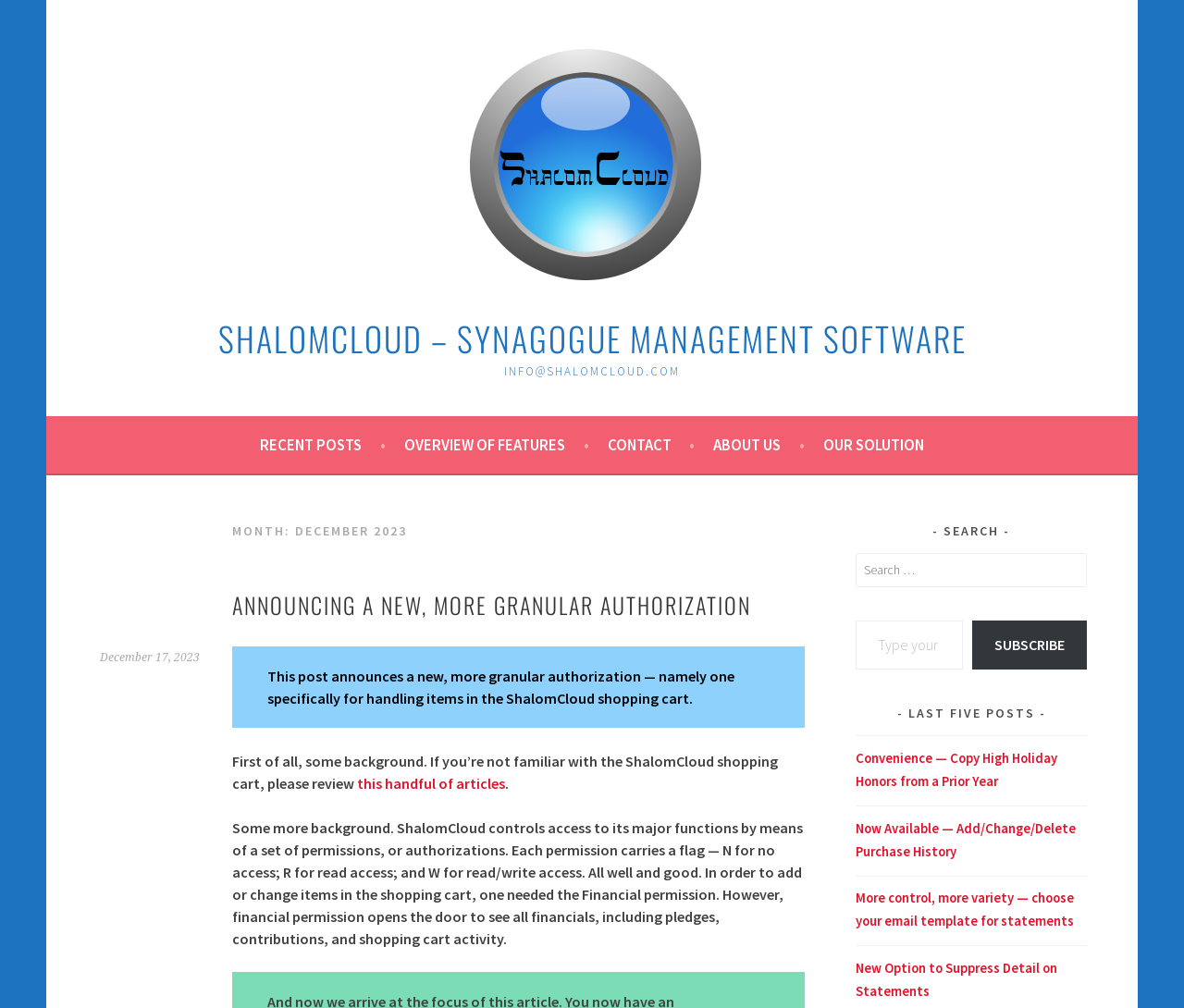Using the given description, provide the bounding box coordinates formatted as (top-left x, top-left y, bottom-right x, bottom-right y), with all values being floating point numbers between 0 and 1. Description: ShalomCloud

[0.427, 0.683, 0.505, 0.702]